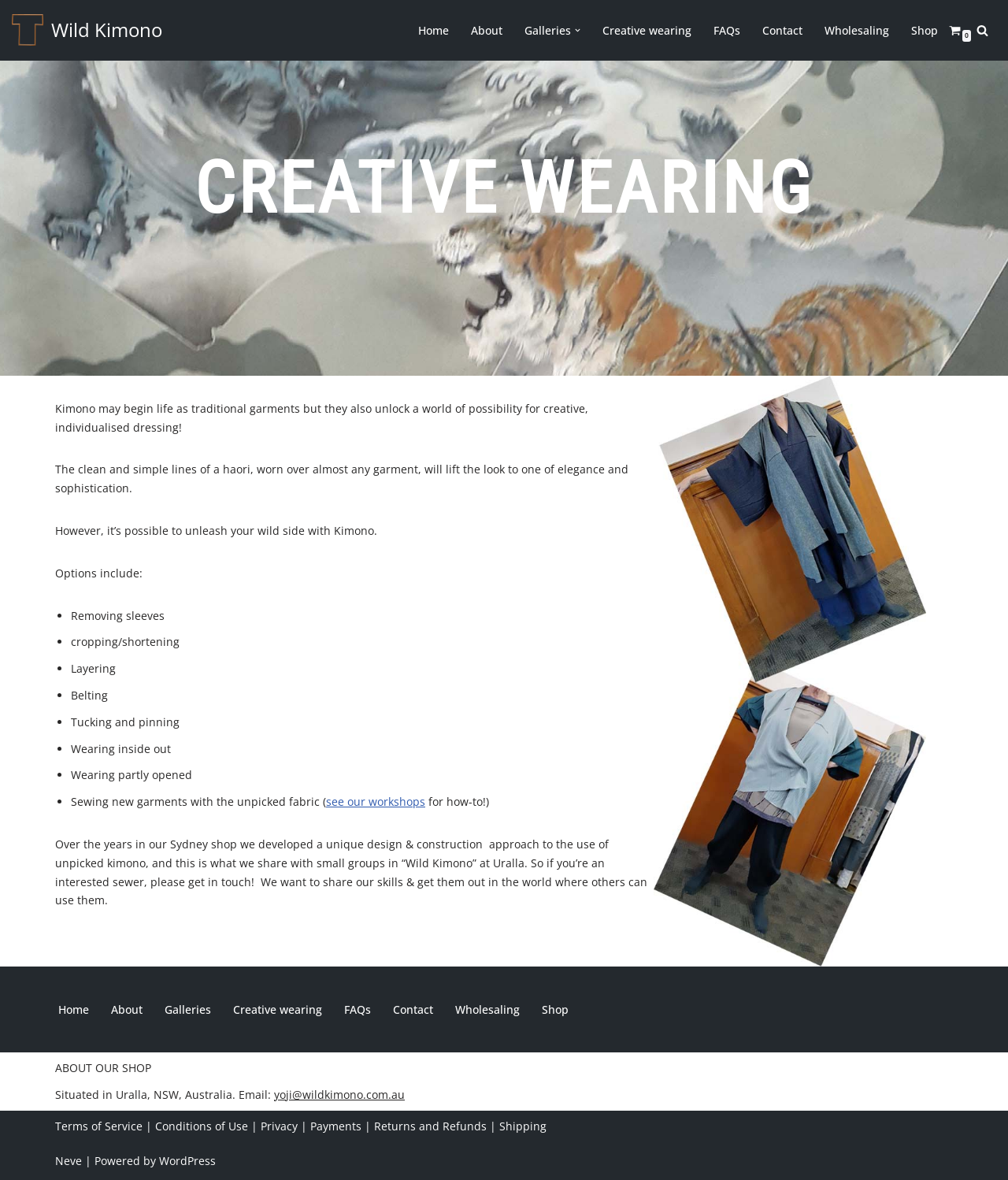Write an exhaustive caption that covers the webpage's main aspects.

This webpage is about Wild Kimono, a creative and unique approach to traditional kimono garments. At the top of the page, there is a navigation menu with links to various sections of the website, including Home, About, Galleries, and more. Below the navigation menu, there is a heading that reads "CREATIVE WEARING" in bold font.

The main content of the page is divided into two sections. The first section discusses the concept of creative wearing and how kimono garments can be transformed into unique and elegant pieces. There are several paragraphs of text that explain the idea, accompanied by a list of options for customizing kimono, such as removing sleeves, cropping, layering, and more.

The second section of the main content features a large image that takes up most of the width of the page. Below the image, there is a paragraph of text that discusses the unique design and construction approach developed by the team at Wild Kimono, and invites interested sewers to get in touch.

At the bottom of the page, there is a footer section that contains a secondary navigation menu with links to various sections of the website, as well as some additional information about the shop, including its location, email address, and terms of service. There are also links to social media profiles and a copyright notice.